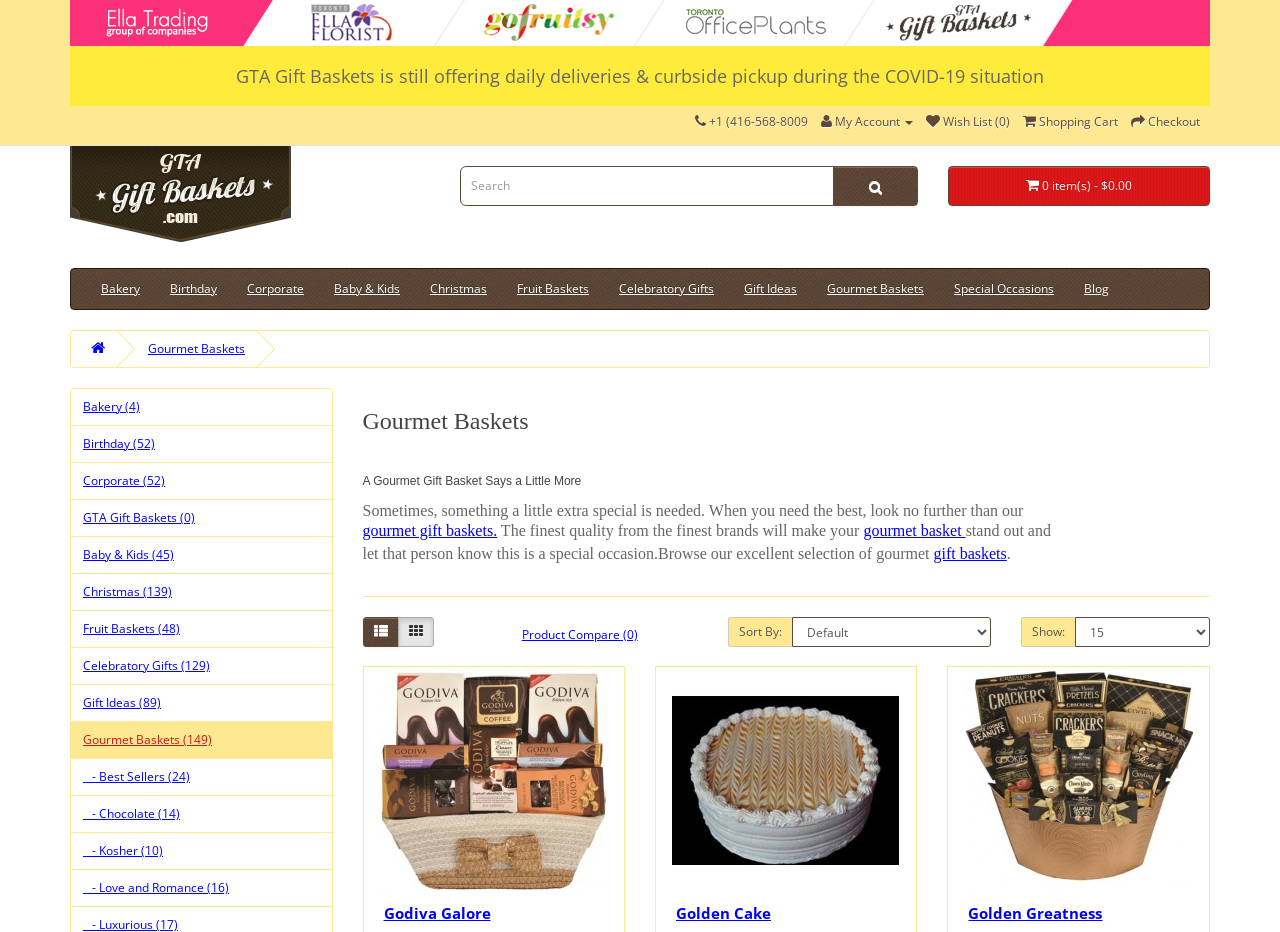Determine the bounding box coordinates of the clickable element to complete this instruction: "Browse gourmet gift baskets". Provide the coordinates in the format of four float numbers between 0 and 1, [left, top, right, bottom].

[0.634, 0.289, 0.734, 0.332]